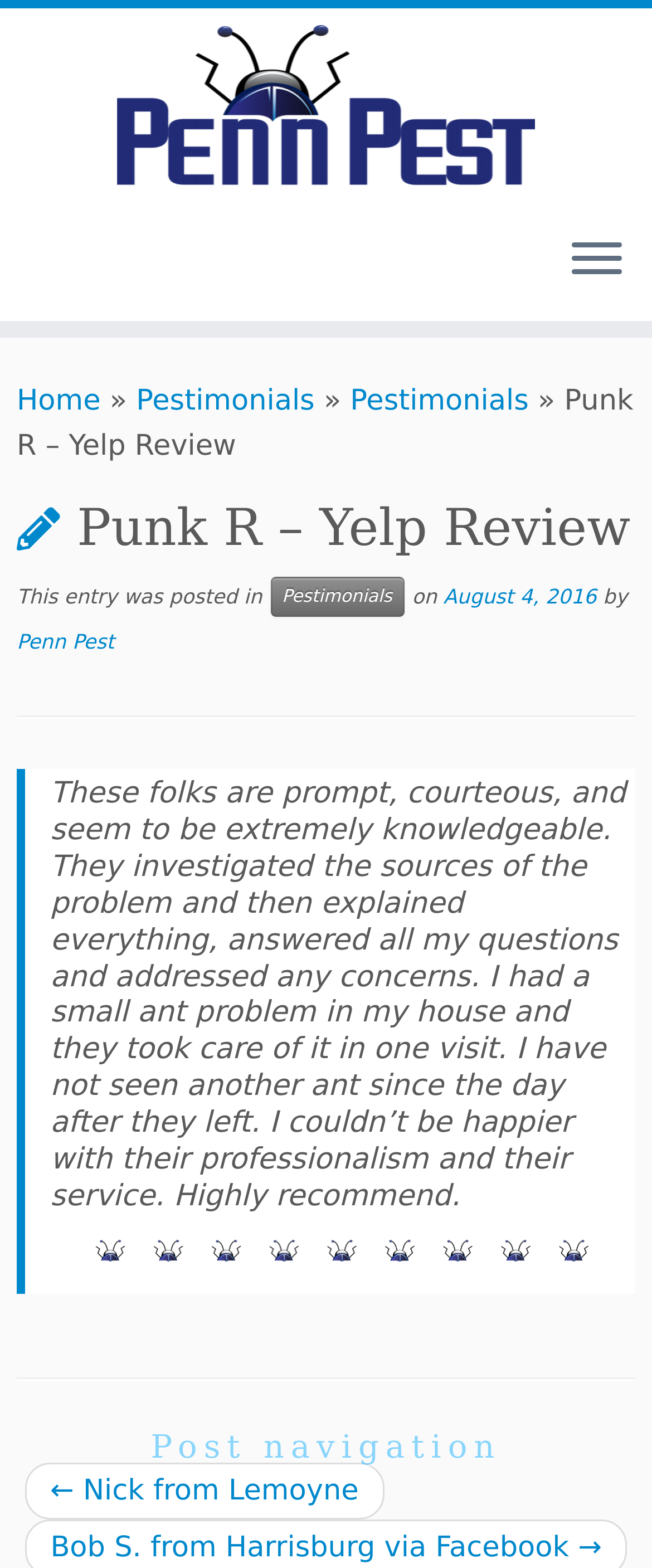Bounding box coordinates are given in the format (top-left x, top-left y, bottom-right x, bottom-right y). All values should be floating point numbers between 0 and 1. Provide the bounding box coordinate for the UI element described as: August 4, 2016

[0.68, 0.373, 0.915, 0.388]